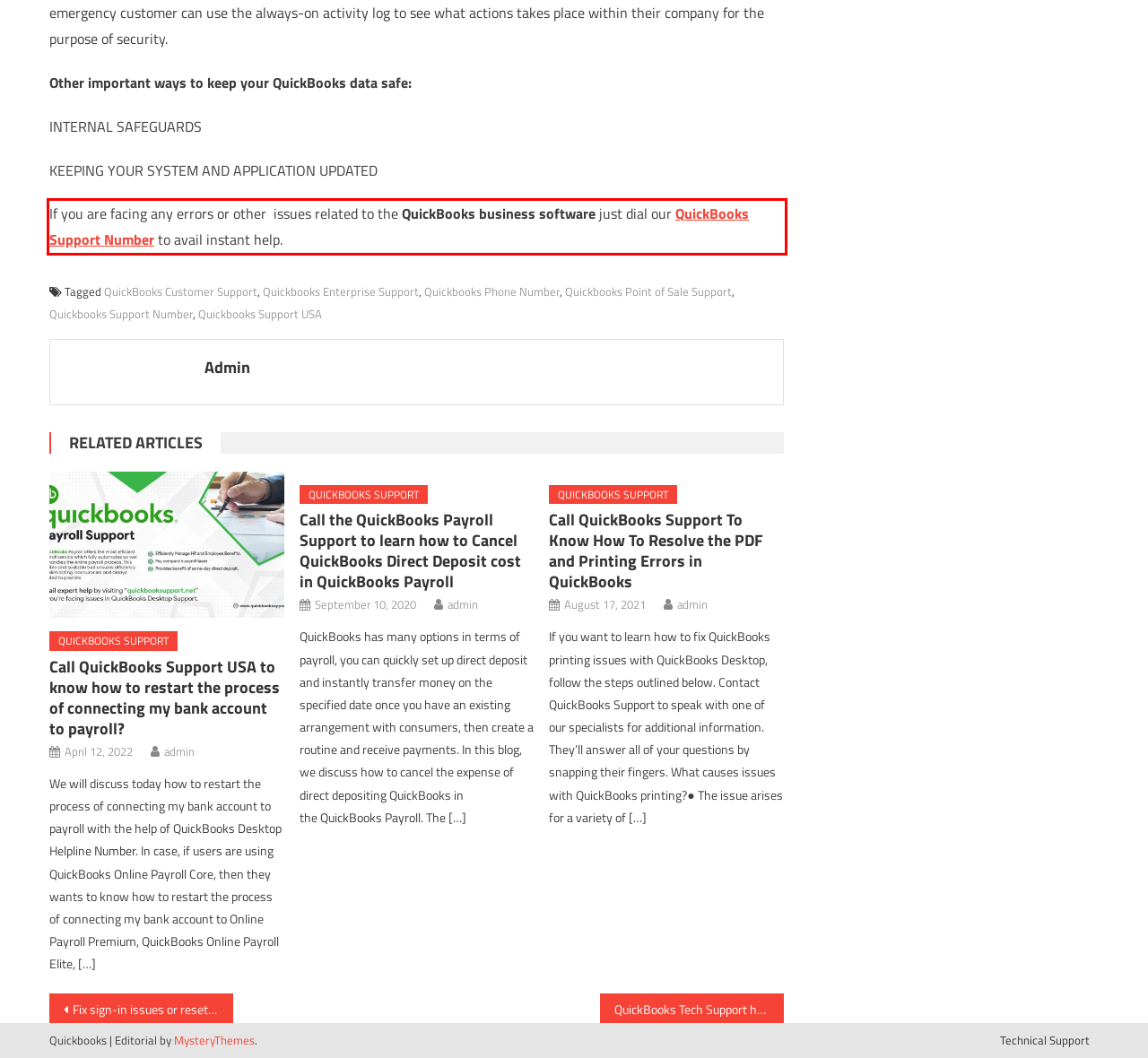Please look at the screenshot provided and find the red bounding box. Extract the text content contained within this bounding box.

If you are facing any errors or other issues related to the QuickBooks business software just dial our QuickBooks Support Number to avail instant help.